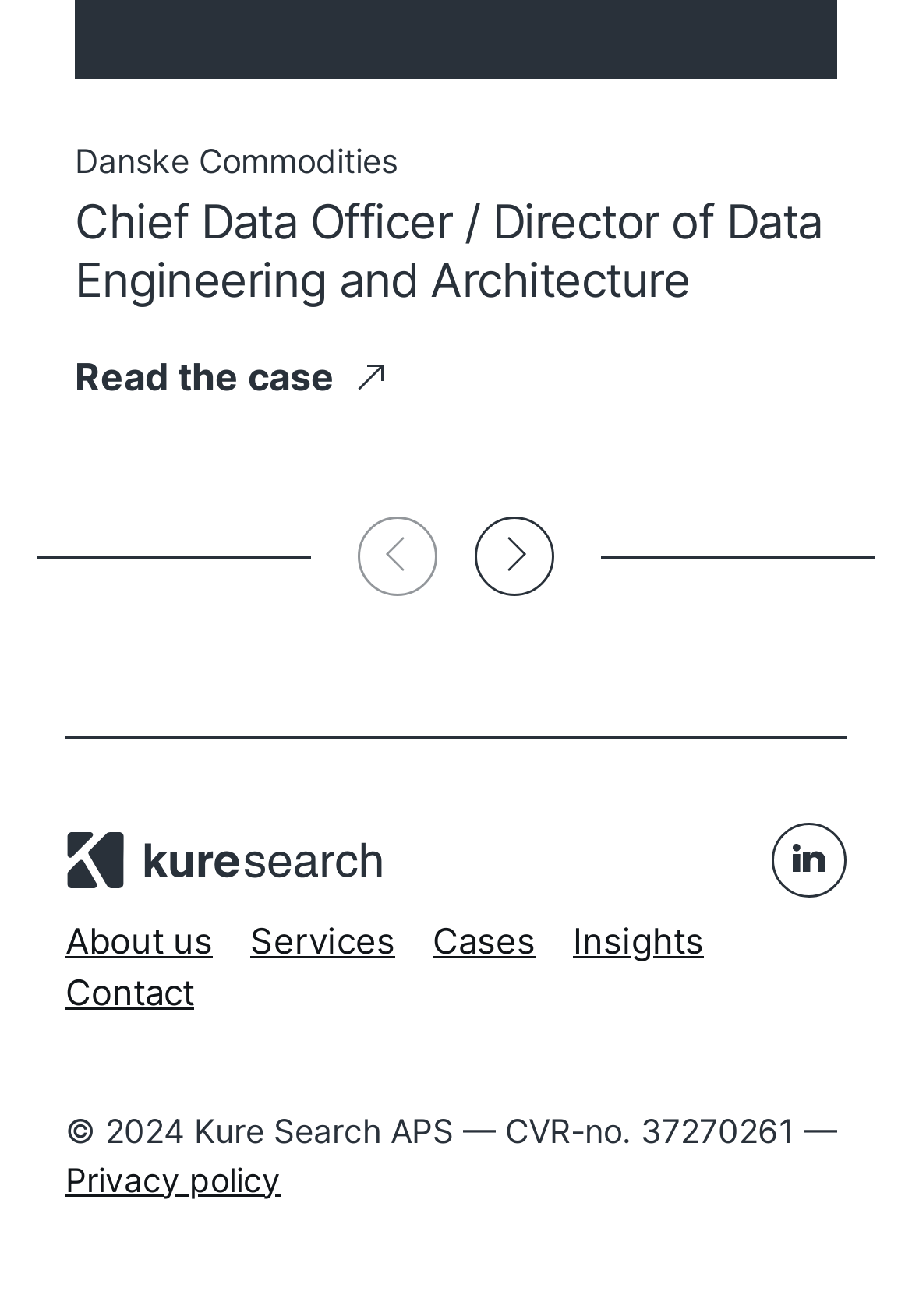Highlight the bounding box coordinates of the element you need to click to perform the following instruction: "View About us page."

[0.072, 0.697, 0.233, 0.731]